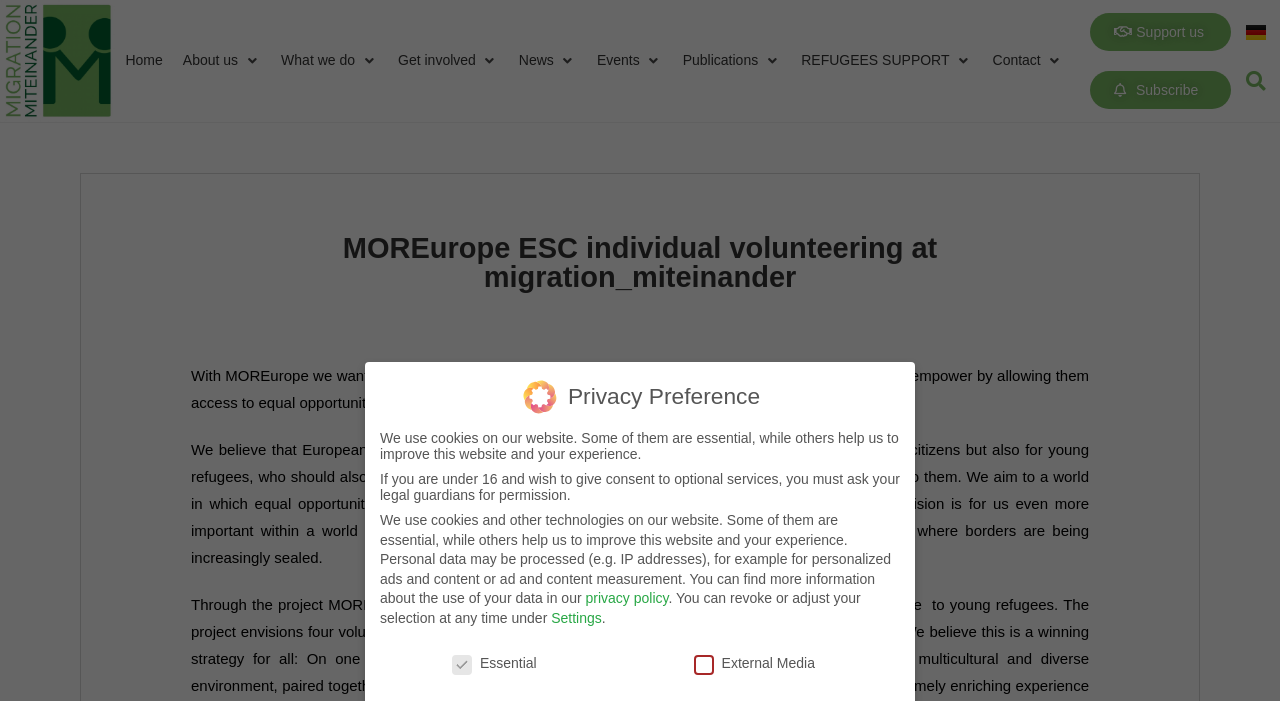Using the provided description: "Information About The Publication", find the bounding box coordinates of the corresponding UI element. The output should be four float numbers between 0 and 1, in the format [left, top, right, bottom].

None